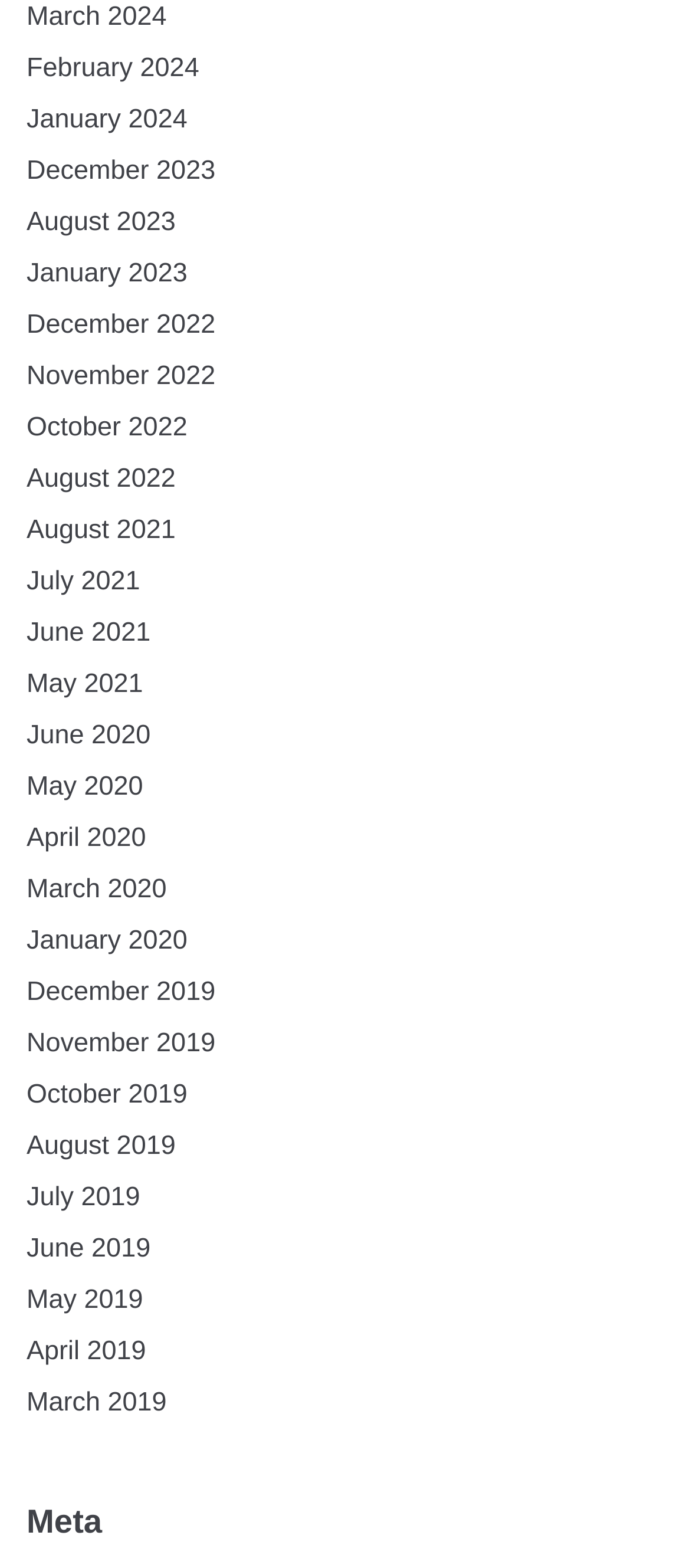Can you identify the bounding box coordinates of the clickable region needed to carry out this instruction: 'view January 2020'? The coordinates should be four float numbers within the range of 0 to 1, stated as [left, top, right, bottom].

[0.038, 0.591, 0.272, 0.61]